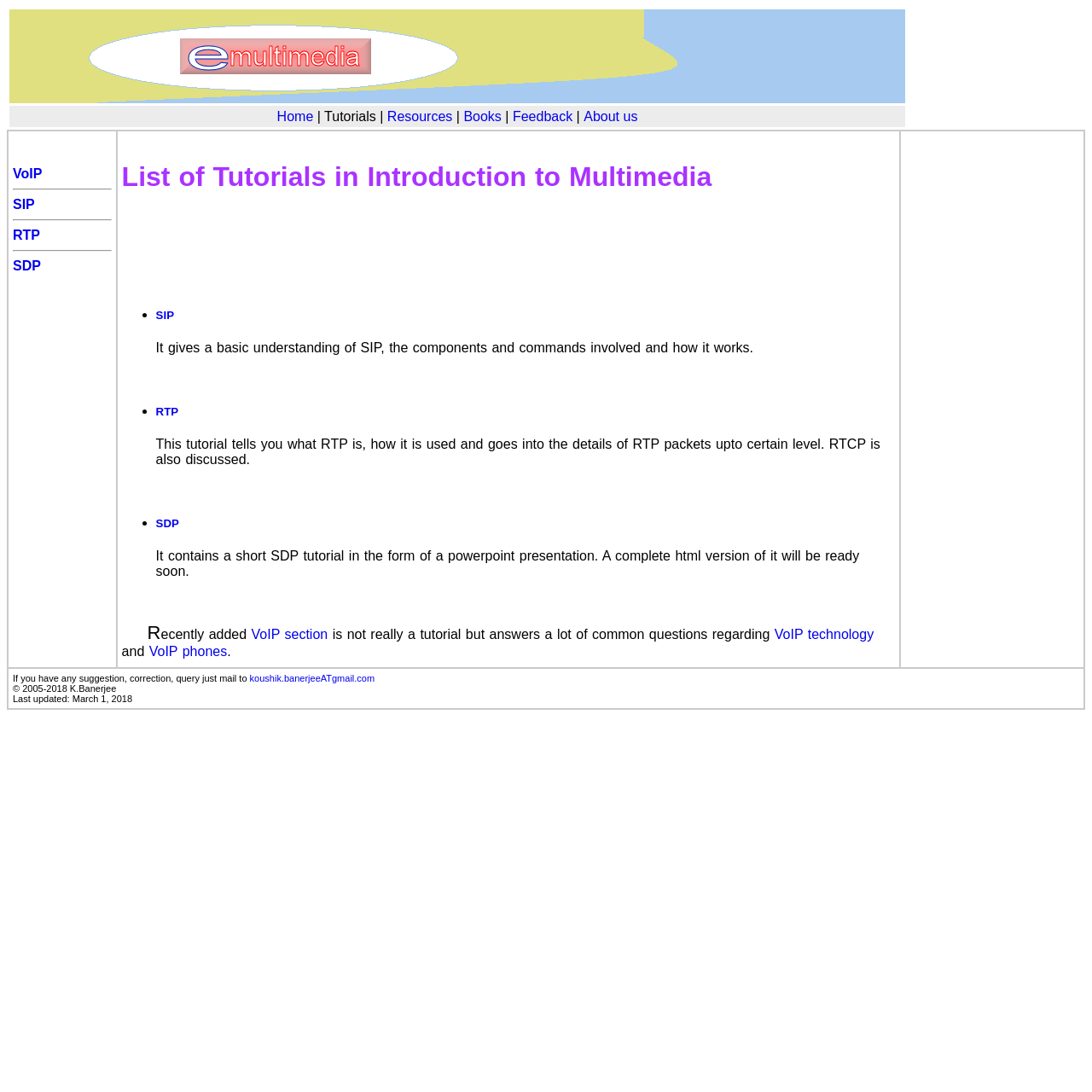Please identify the bounding box coordinates of the clickable element to fulfill the following instruction: "Click on the VoIP link". The coordinates should be four float numbers between 0 and 1, i.e., [left, top, right, bottom].

[0.012, 0.152, 0.039, 0.166]